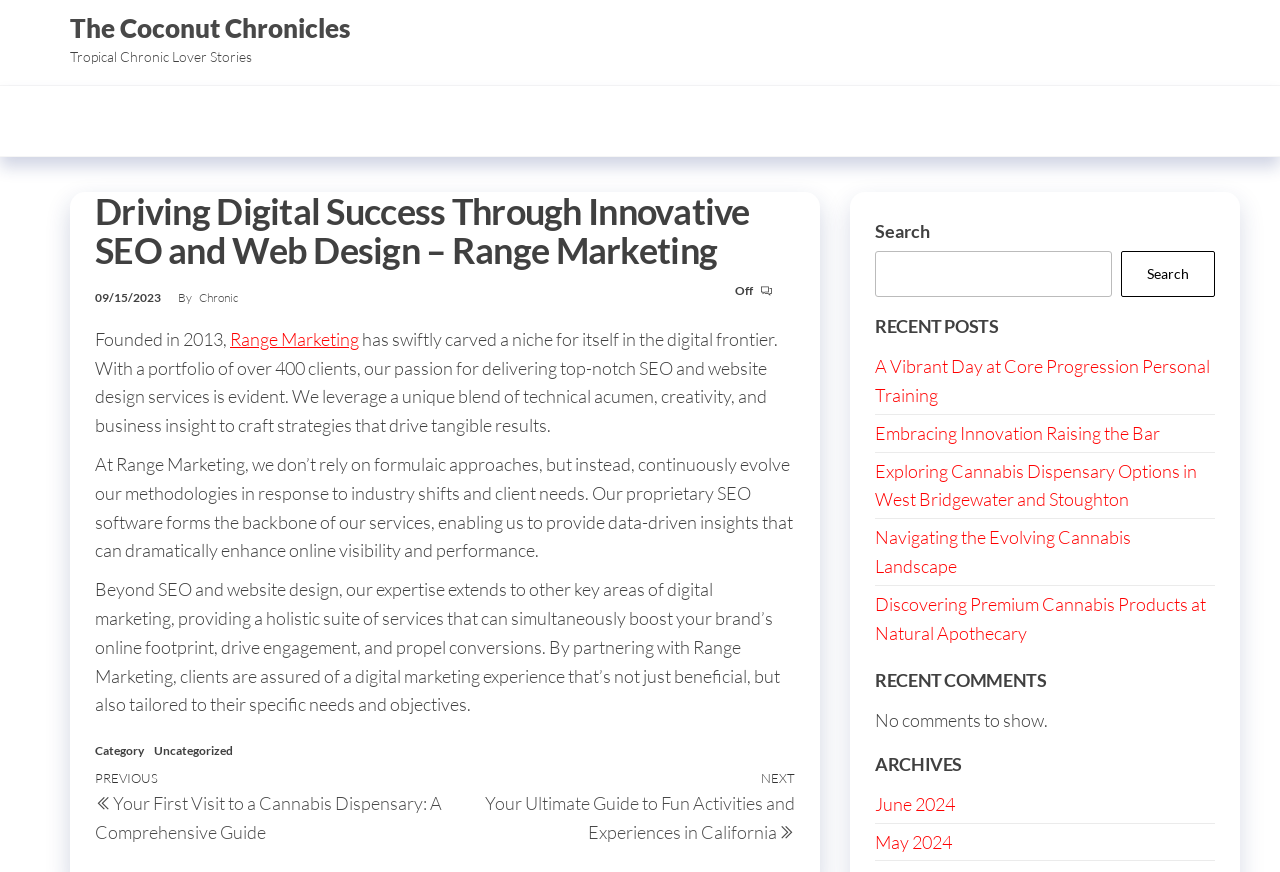Provide a single word or phrase to answer the given question: 
What is the category of the blog post?

Uncategorized